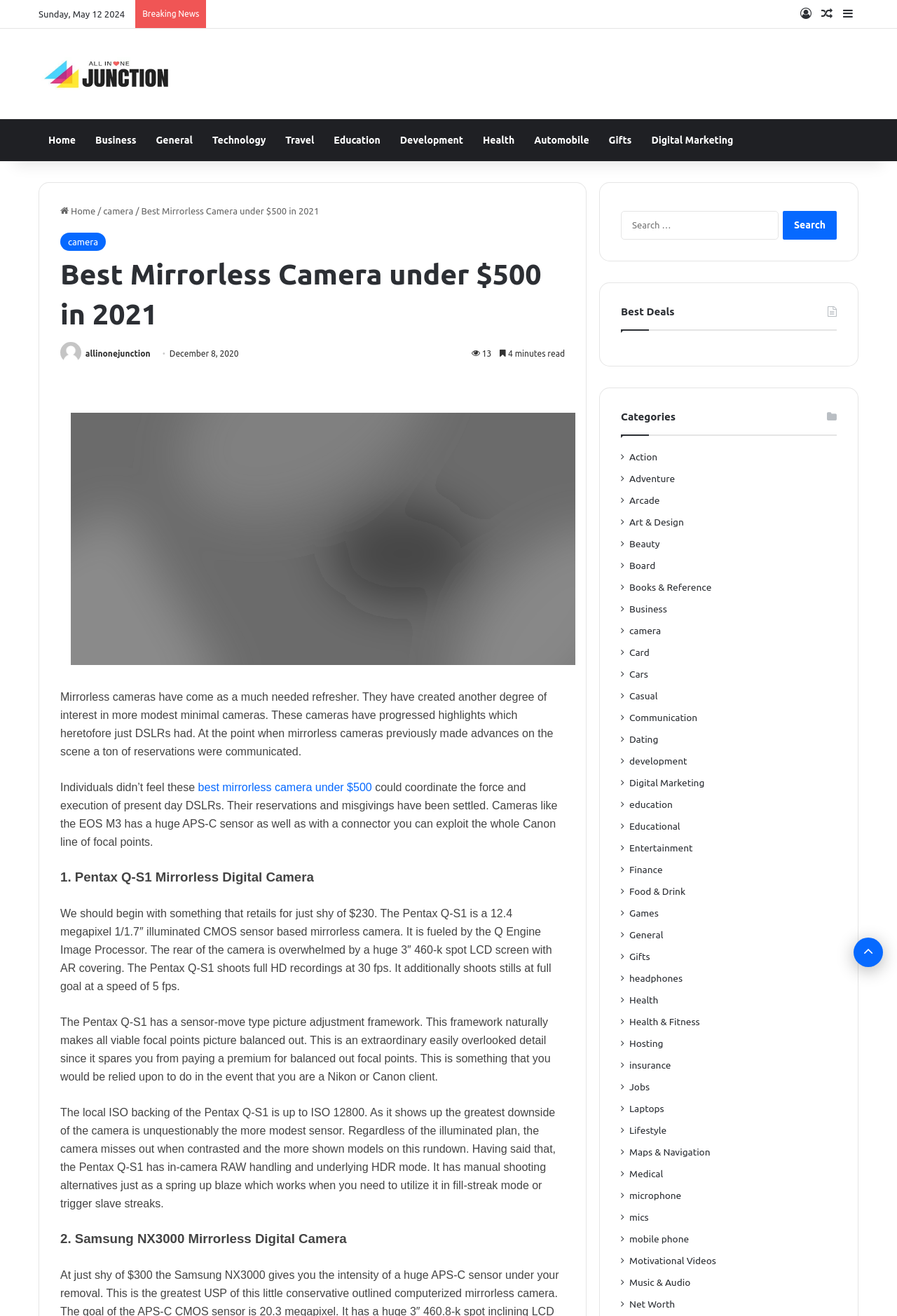Find and specify the bounding box coordinates that correspond to the clickable region for the instruction: "Click on the 'Log In' link".

[0.887, 0.0, 0.91, 0.021]